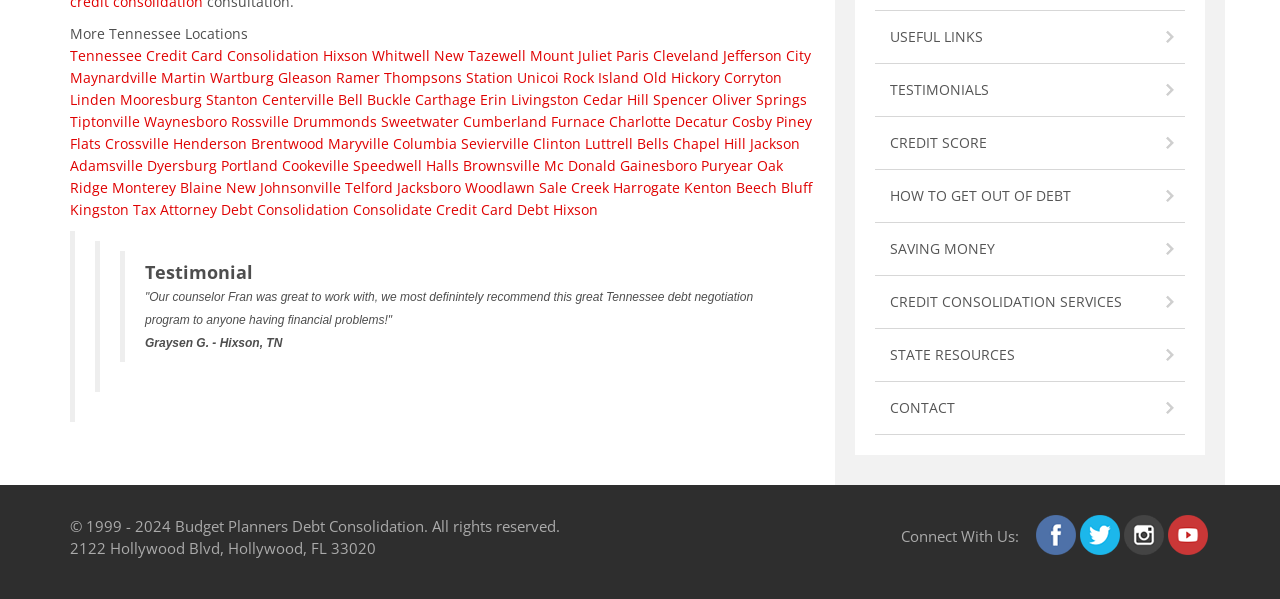Identify the bounding box of the HTML element described as: "Credit Card Consolidation Hixson".

[0.114, 0.077, 0.288, 0.109]